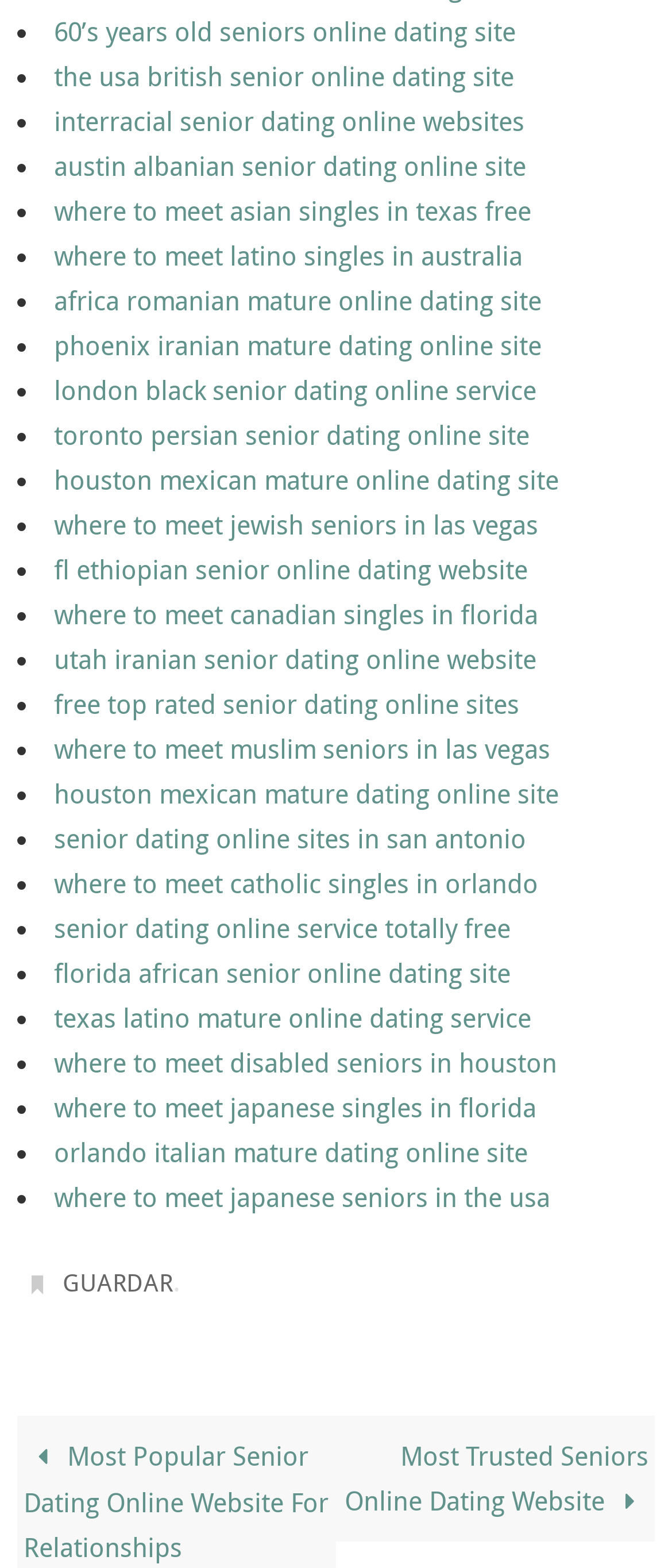Based on the element description, predict the bounding box coordinates (top-left x, top-left y, bottom-right x, bottom-right y) for the UI element in the screenshot: Guardar

[0.093, 0.808, 0.257, 0.83]